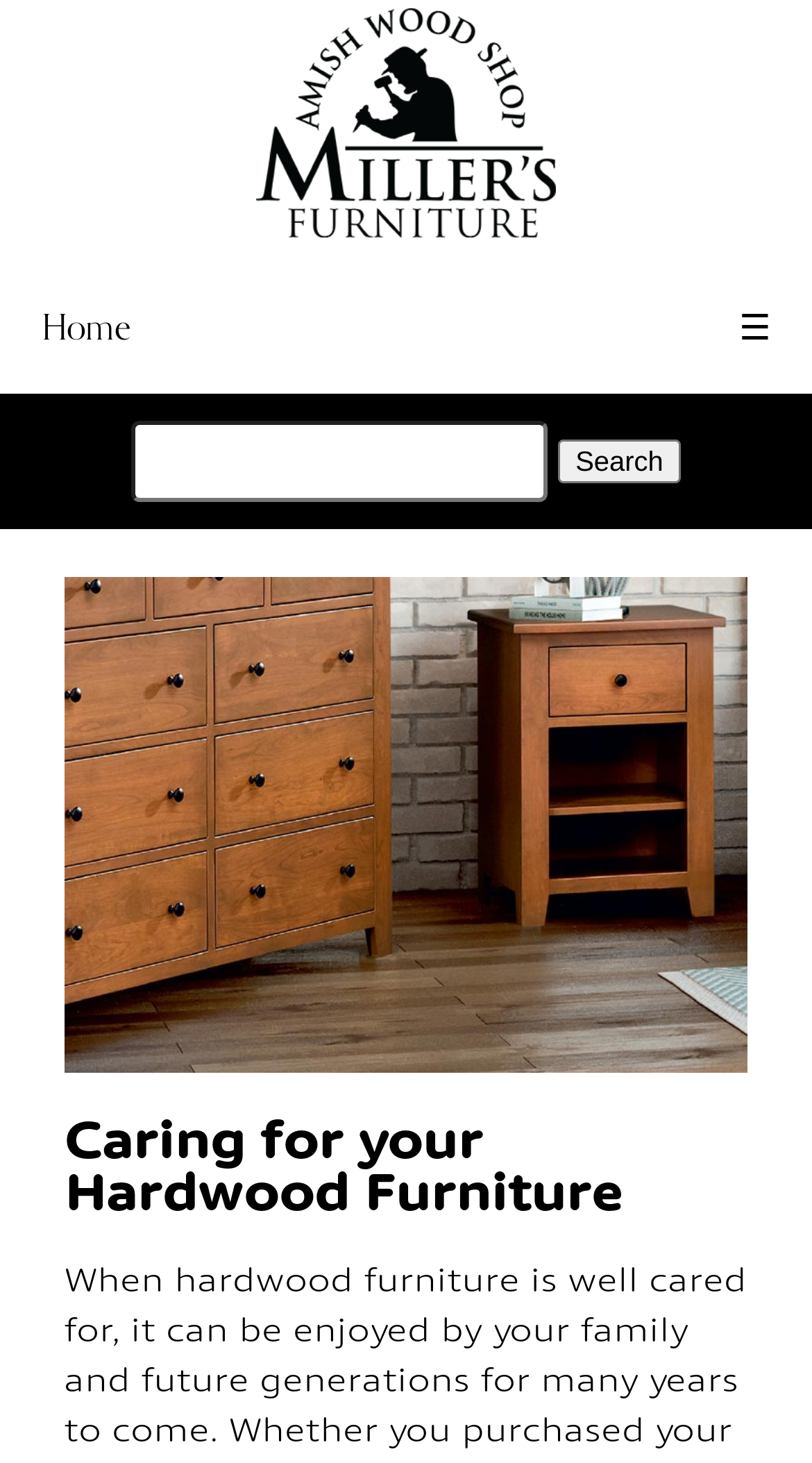Answer briefly with one word or phrase:
Is the search function required?

No